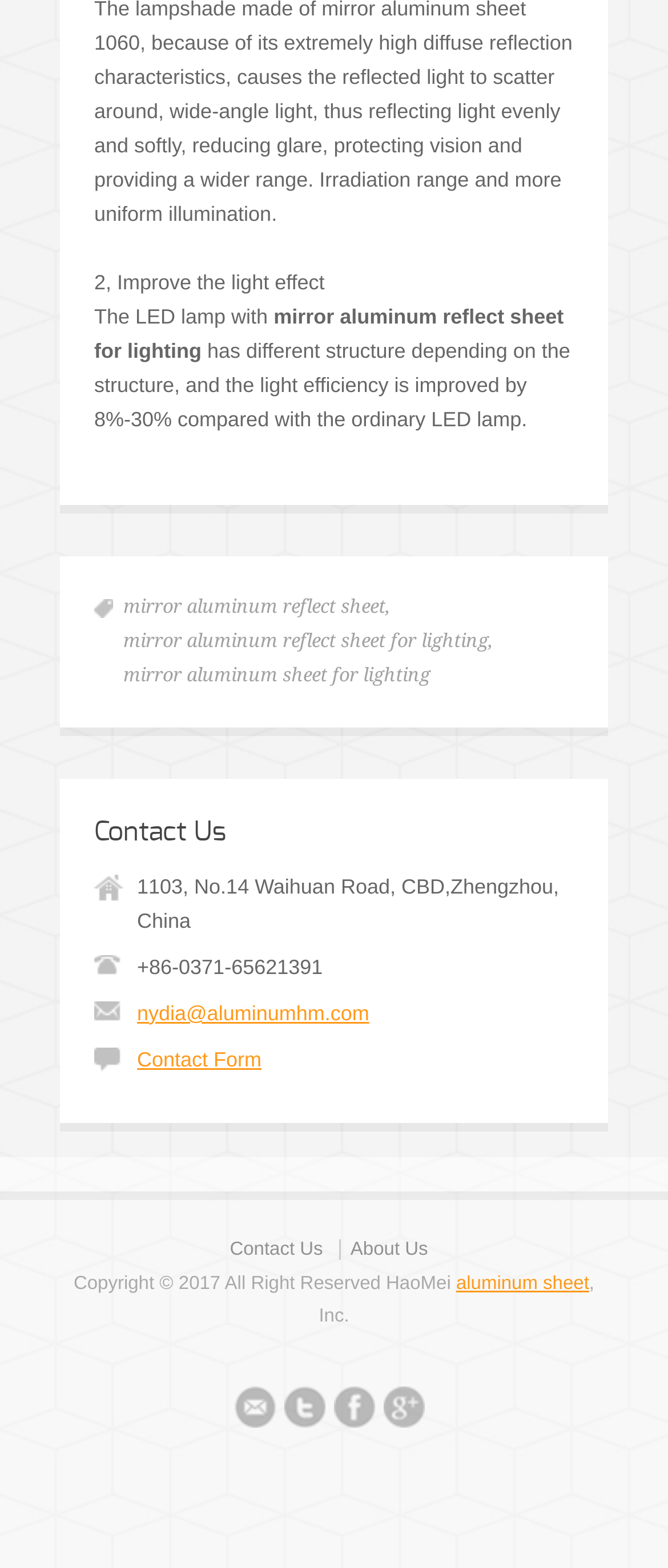Identify the bounding box coordinates of the section to be clicked to complete the task described by the following instruction: "Click the 'Contact Us' link". The coordinates should be four float numbers between 0 and 1, formatted as [left, top, right, bottom].

[0.141, 0.519, 0.859, 0.543]